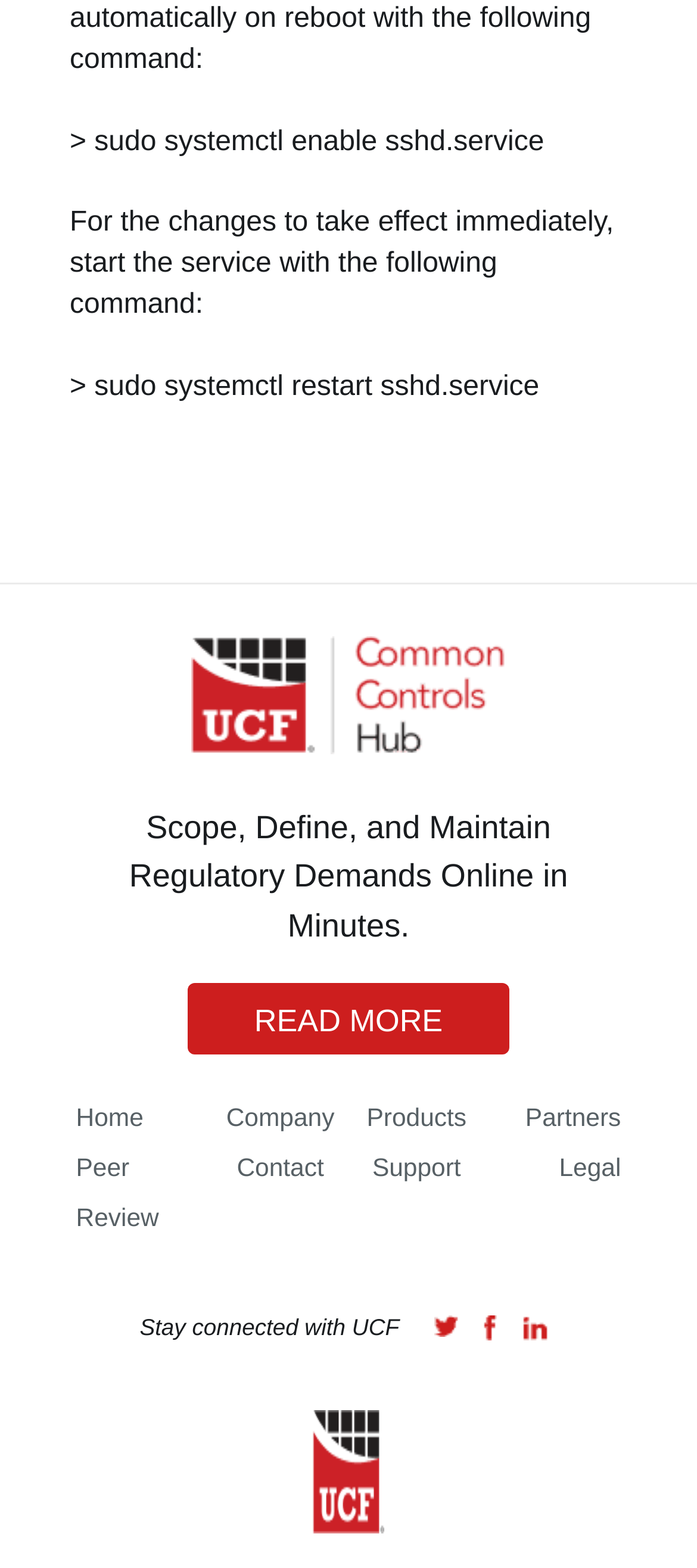What are the social media platforms listed at the bottom of the webpage?
Utilize the image to construct a detailed and well-explained answer.

The social media platforms listed at the bottom of the webpage can be found by examining the links with the text 'Twitter', 'Facebook', and 'LinkedIn', which are located near the bottom of the webpage.